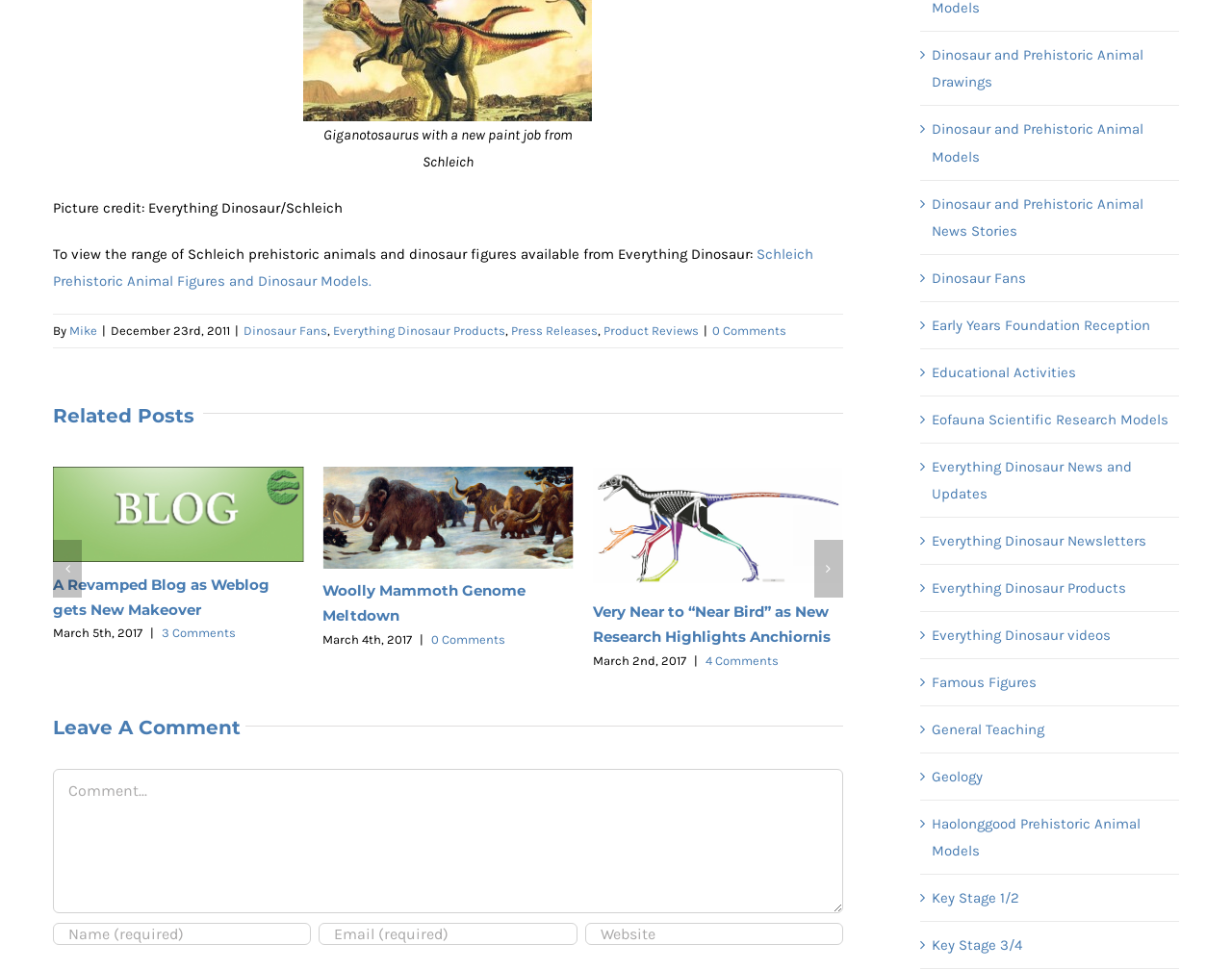Refer to the element description Early Years Foundation Reception and identify the corresponding bounding box in the screenshot. Format the coordinates as (top-left x, top-left y, bottom-right x, bottom-right y) with values in the range of 0 to 1.

[0.756, 0.321, 0.949, 0.349]